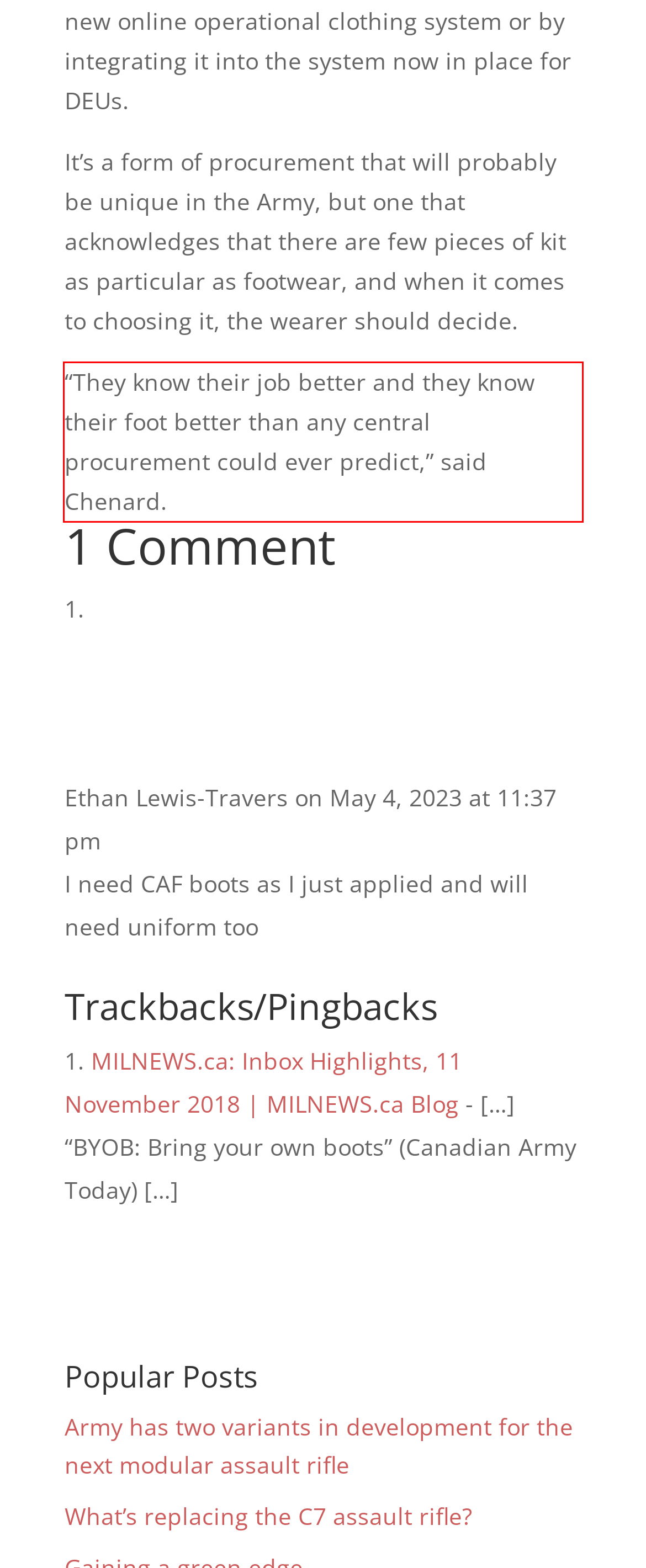Please take the screenshot of the webpage, find the red bounding box, and generate the text content that is within this red bounding box.

“They know their job better and they know their foot better than any central procurement could ever predict,” said Chenard.